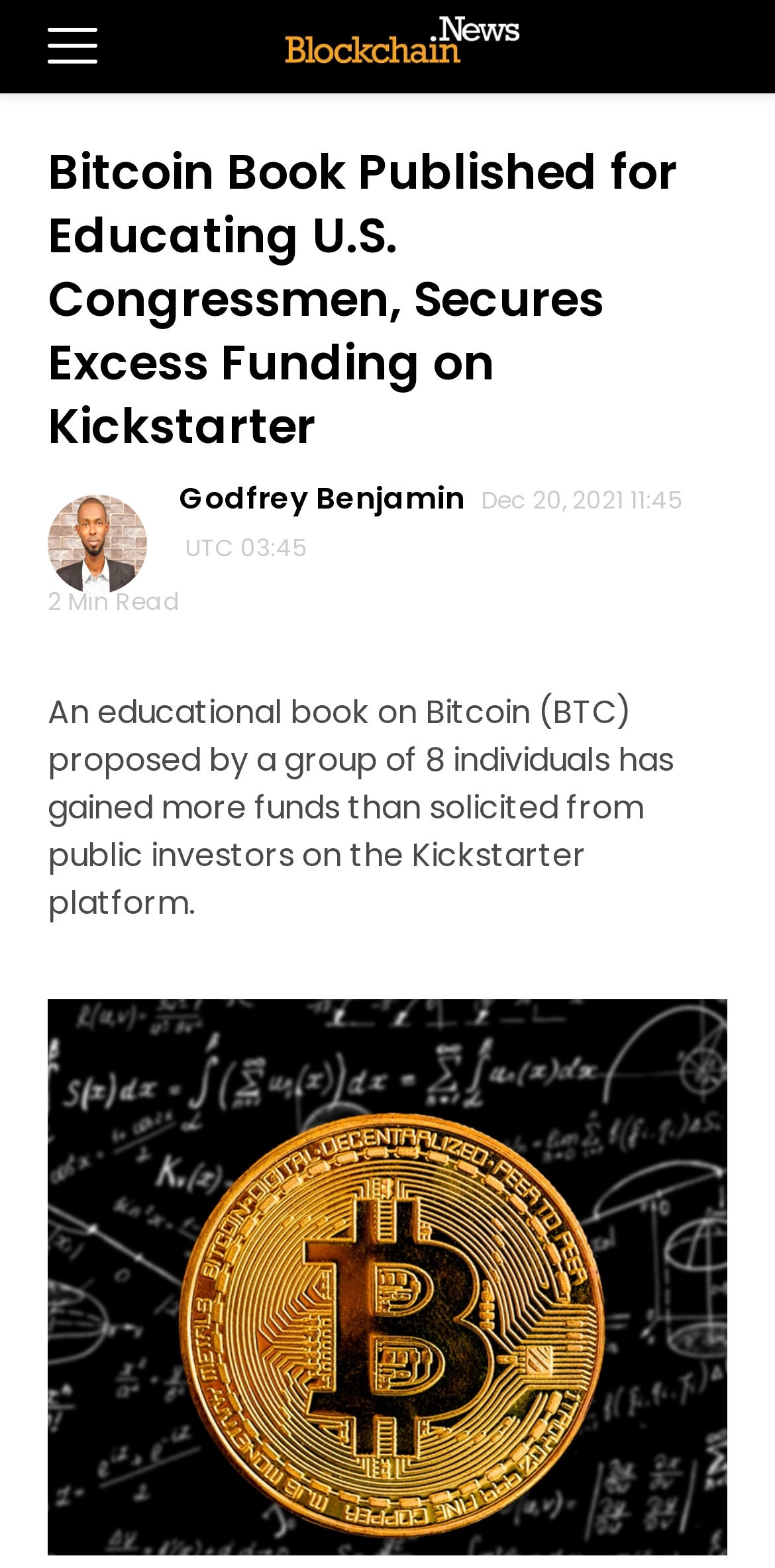Provide an in-depth caption for the contents of the webpage.

The webpage appears to be a news article about a Bitcoin book published to educate U.S. Congressmen, which has secured excess funding on Kickstarter. 

At the top left of the page, there is a button. To the right of the button, a link is situated. Below the link, there is an image, and adjacent to the image, a heading with the title of the article is displayed. 

Below the heading, there is a smaller image on the left, and to its right, a link with the author's name, Godfrey Benjamin, is shown. Next to the author's link, the publication date and time, December 20, 2021, 11:45 UTC 03:45, are displayed. 

Further down, a text indicating the reading time, 2 Min Read, is situated. Below this text, a paragraph summarizes the article, stating that a group of 8 individuals has proposed an educational book on Bitcoin, which has gained more funds than solicited from public investors on the Kickstarter platform. 

At the bottom of the page, a larger image is displayed, which seems to be related to the article's content.